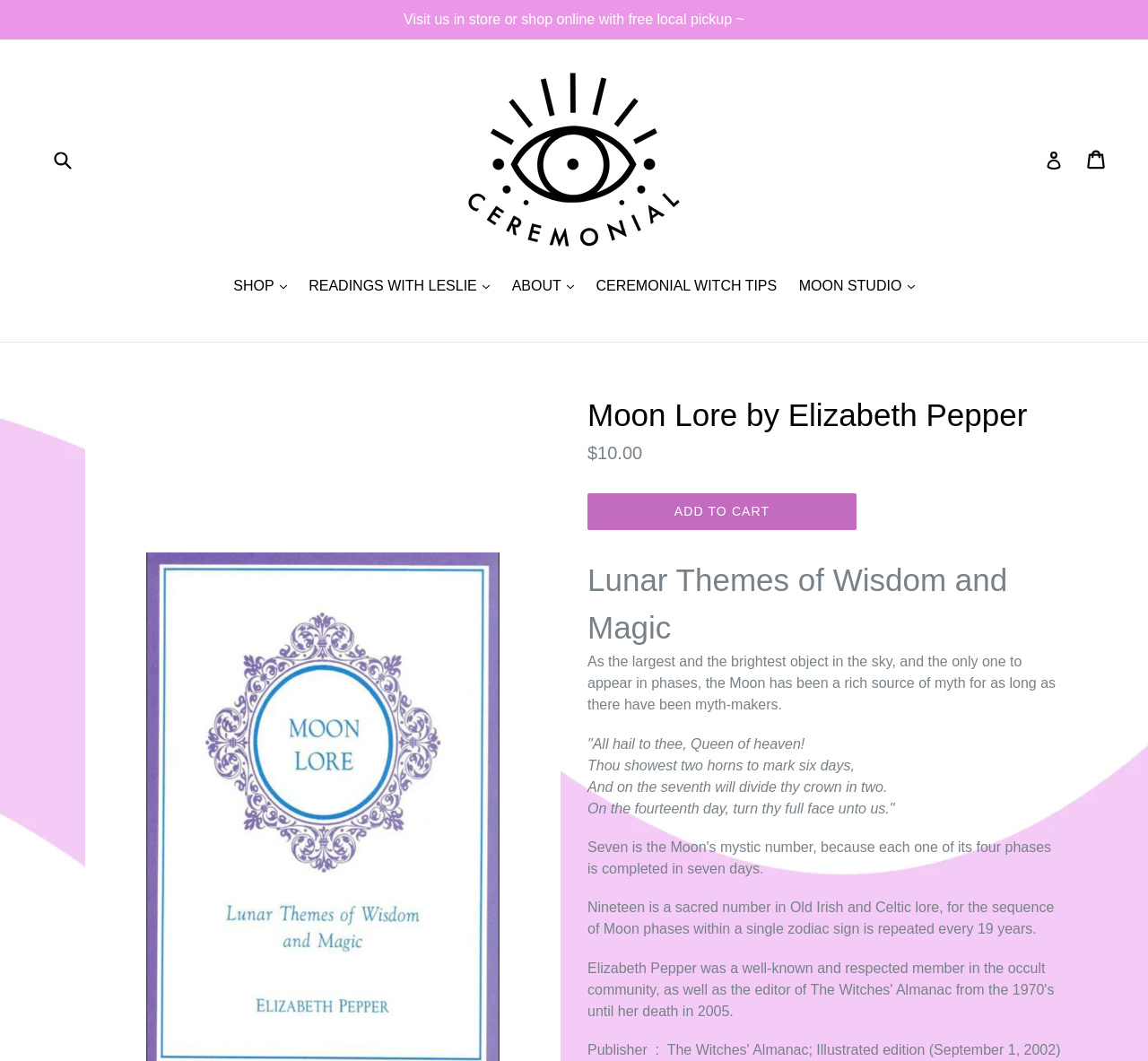Produce an extensive caption that describes everything on the webpage.

The webpage is about a book titled "Moon Lore by Elizabeth Pepper" and appears to be an e-commerce page. At the top, there is a navigation menu with links to "Visit us in store or shop online with free local pickup", "Ceremonial", "Log in", and "Cart". Below this, there is a search bar with a submit button.

On the left side, there is a vertical navigation menu with links to "SHOP", "READINGS WITH LESLIE", "ABOUT", "CEREMONIAL WITCH TIPS", and "MOON STUDIO". The "MOON STUDIO" section is expanded, showing the book's details.

The main content area is divided into sections. The top section displays the book's title, "Moon Lore by Elizabeth Pepper", in a large font. Below this, there is a section with the book's price, "$10.00", and an "ADD TO CART" button.

The next section has a heading, "Lunar Themes of Wisdom and Magic", followed by a descriptive text about the Moon and its mythological significance. The text is divided into paragraphs, with quotes and poetic descriptions of the Moon's phases.

There are no images on the page, except for a small icon associated with the "Ceremonial" link in the top navigation menu. Overall, the page has a clean and organized layout, with clear headings and concise text.